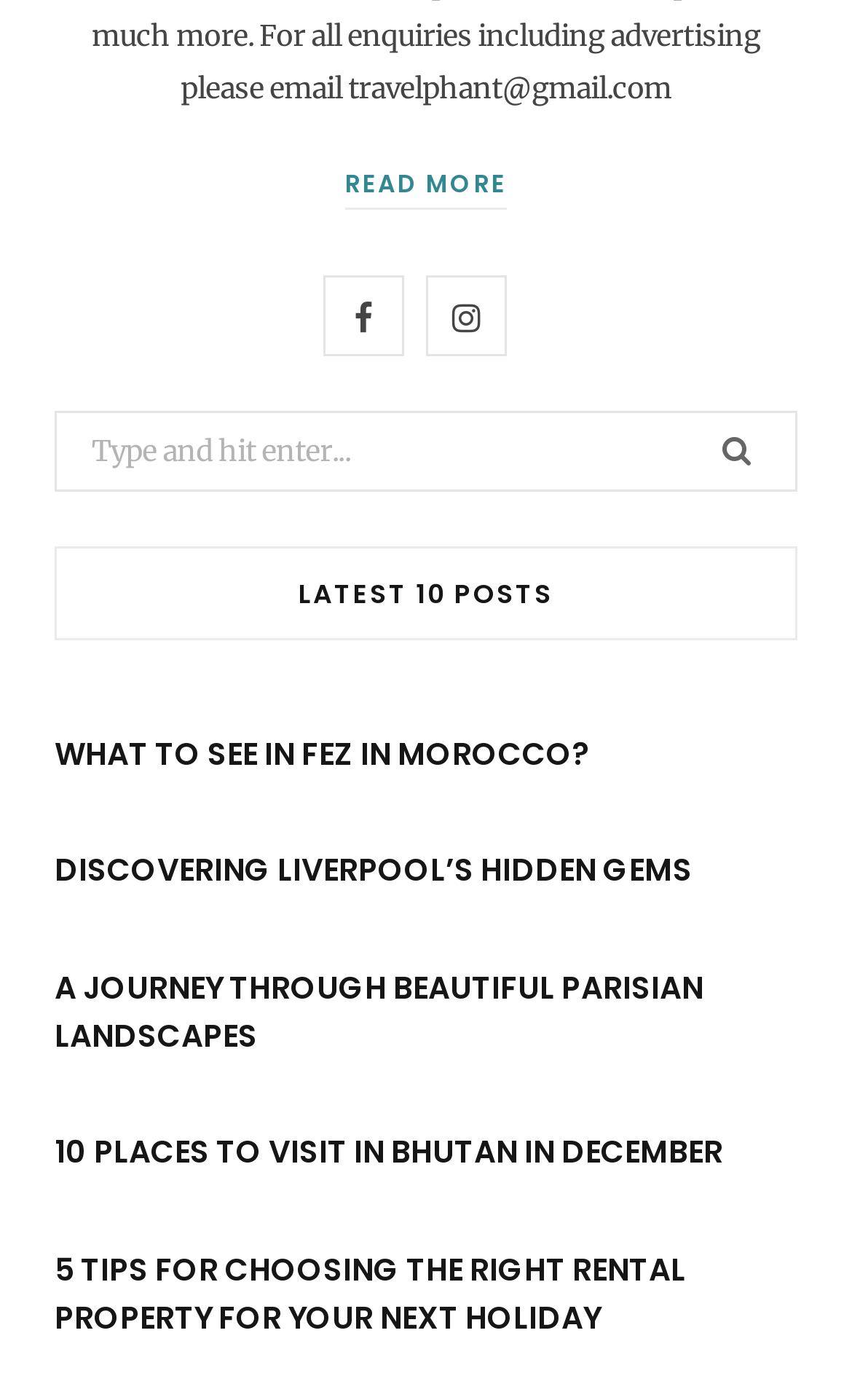Provide your answer in a single word or phrase: 
What is the icon on the search button?

Magnifying glass